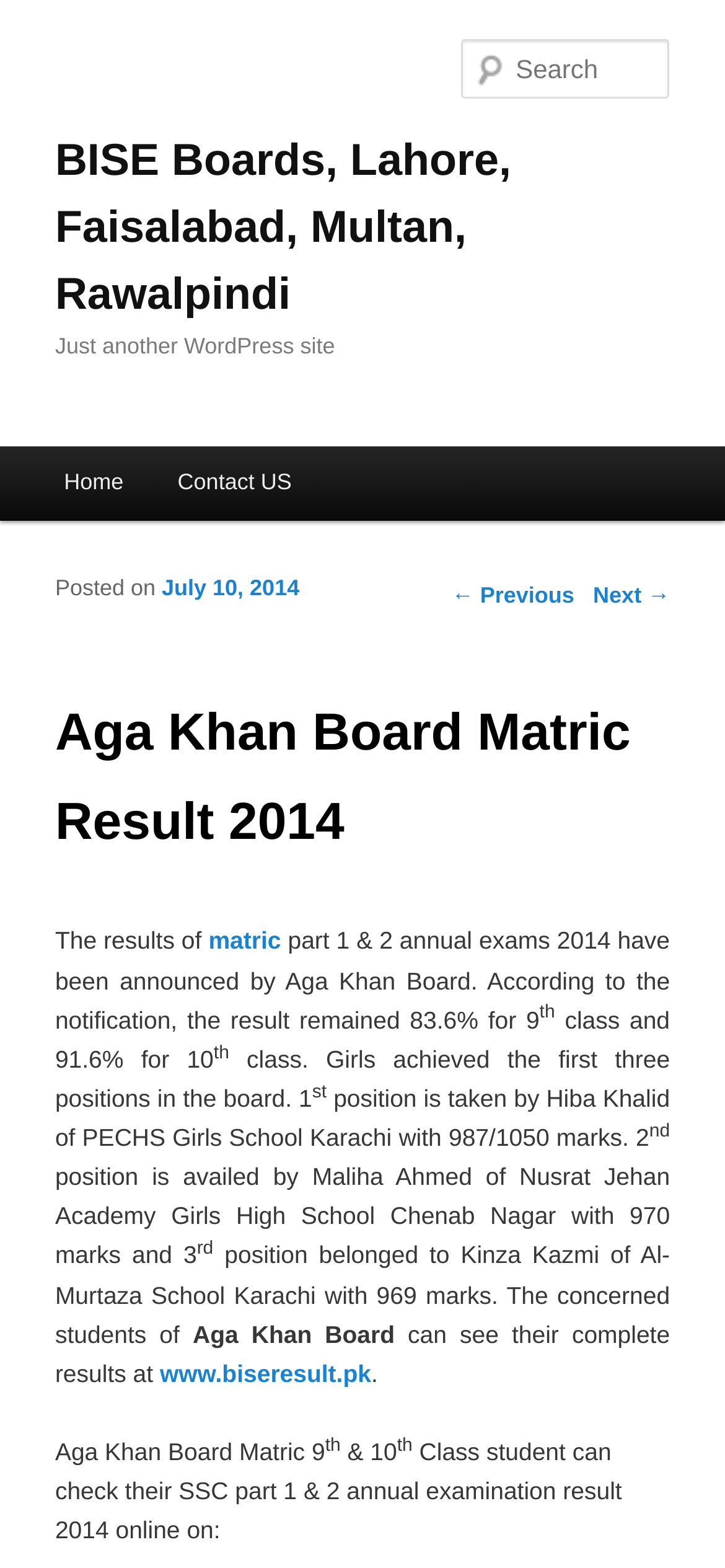What is the result percentage for 9th class?
From the screenshot, provide a brief answer in one word or phrase.

83.6%